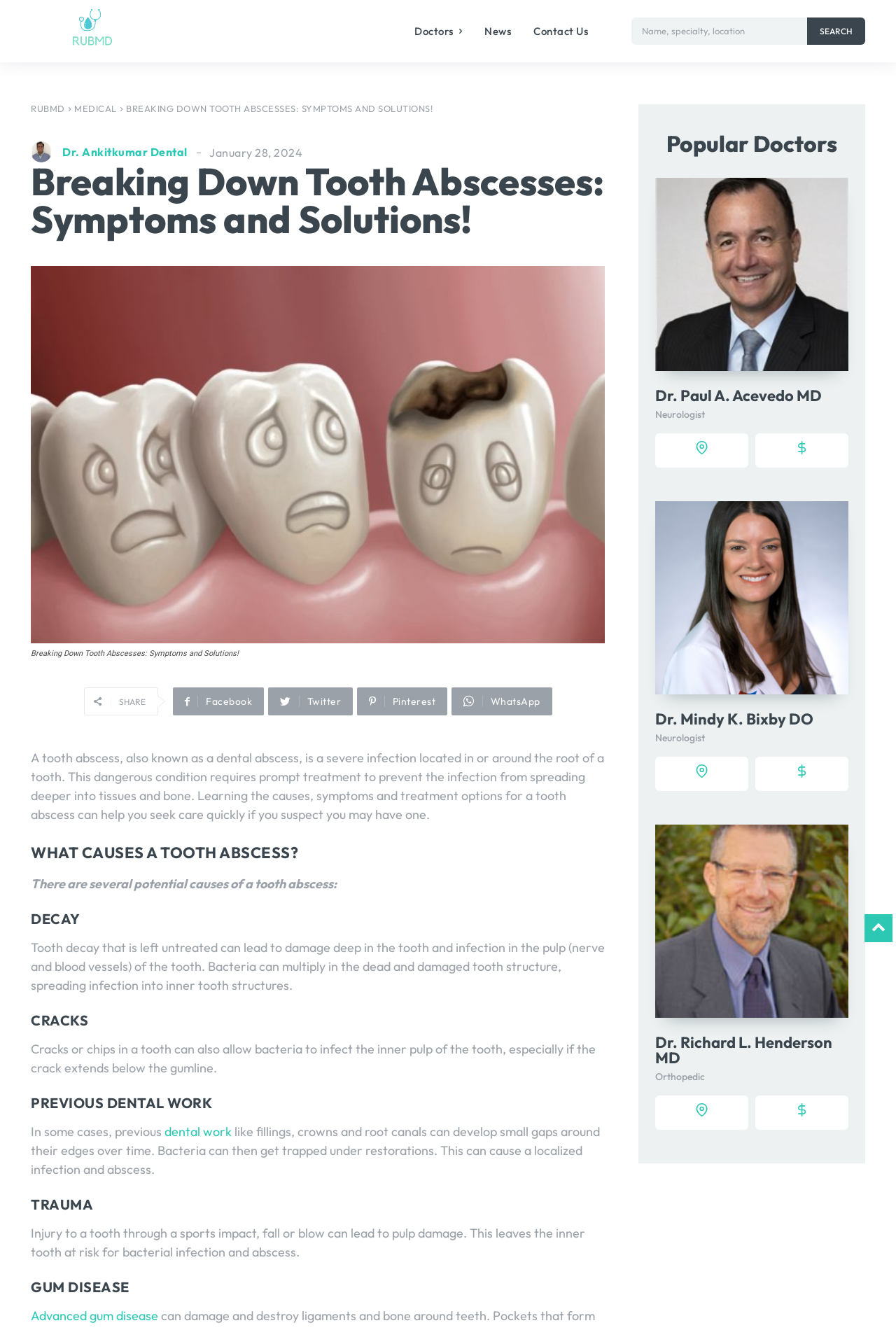What is the name of the doctor with the specialty of Neurologist?
Using the image as a reference, answer the question with a short word or phrase.

Dr. Paul A. Acevedo MD, Dr. Mindy K. Bixby DO